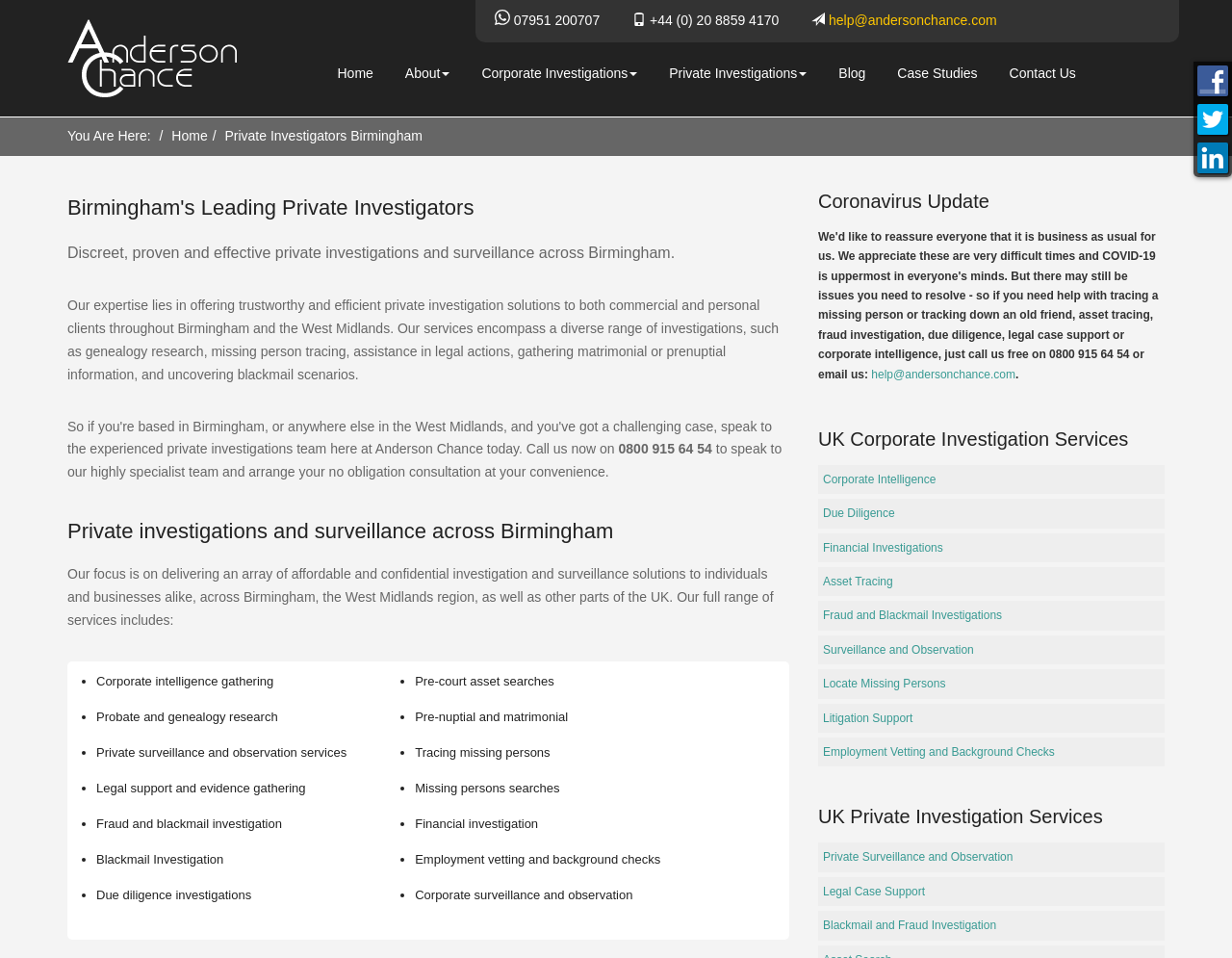Show the bounding box coordinates of the region that should be clicked to follow the instruction: "View Corporate Investigations services."

[0.389, 0.059, 0.52, 0.093]